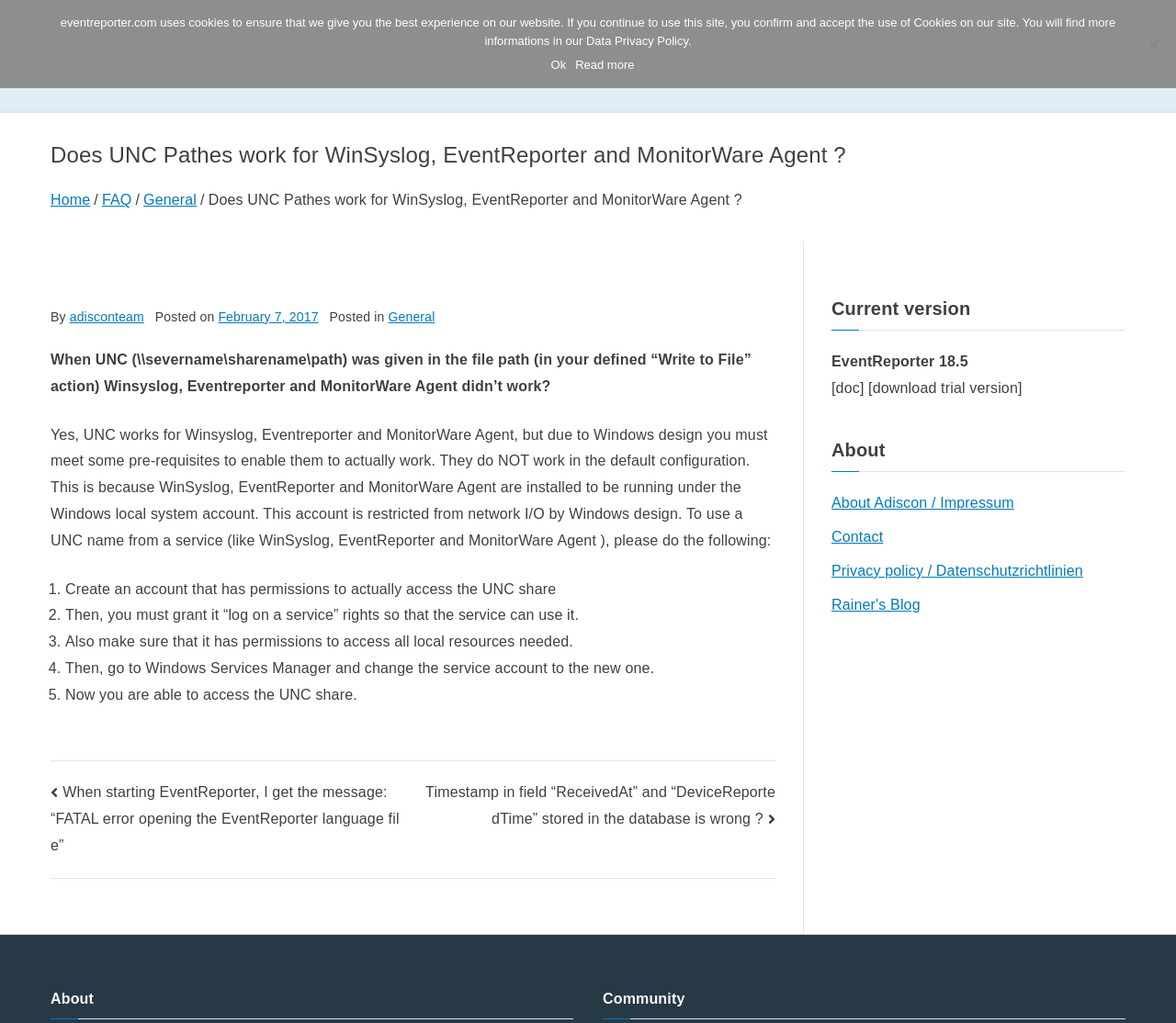Please provide a detailed answer to the question below based on the screenshot: 
How many steps are required to enable UNC paths?

To enable UNC paths, 5 steps are required, which are listed in the article: create an account with permissions to access the UNC share, grant it 'log on a service' rights, make sure it has permissions to access local resources, change the service account to the new one, and then access the UNC share.